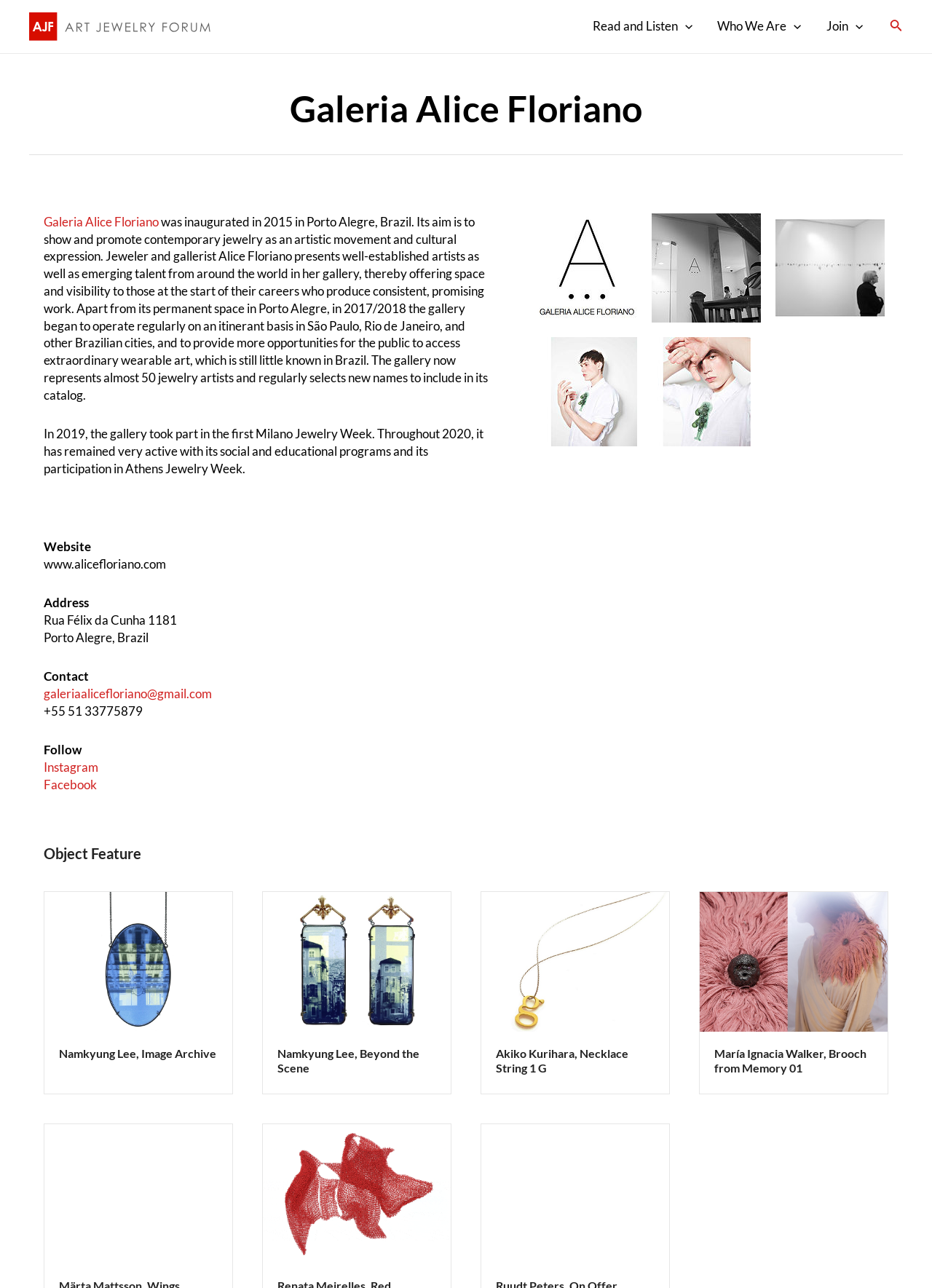How many jewelry artists does the gallery represent?
Please provide an in-depth and detailed response to the question.

The number of jewelry artists represented by the gallery can be found in the static text element with the text 'The gallery now represents almost 50 jewelry artists...' which provides this information.